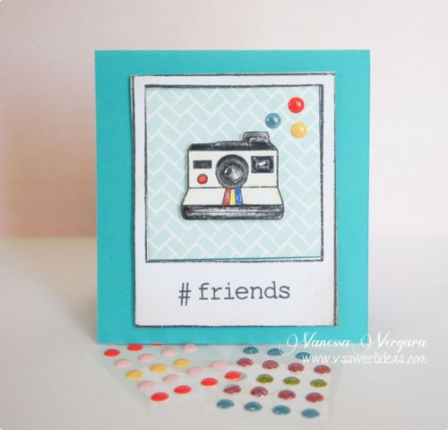Give a one-word or one-phrase response to the question:
What is the color of the pattern bordering the card?

Light blue